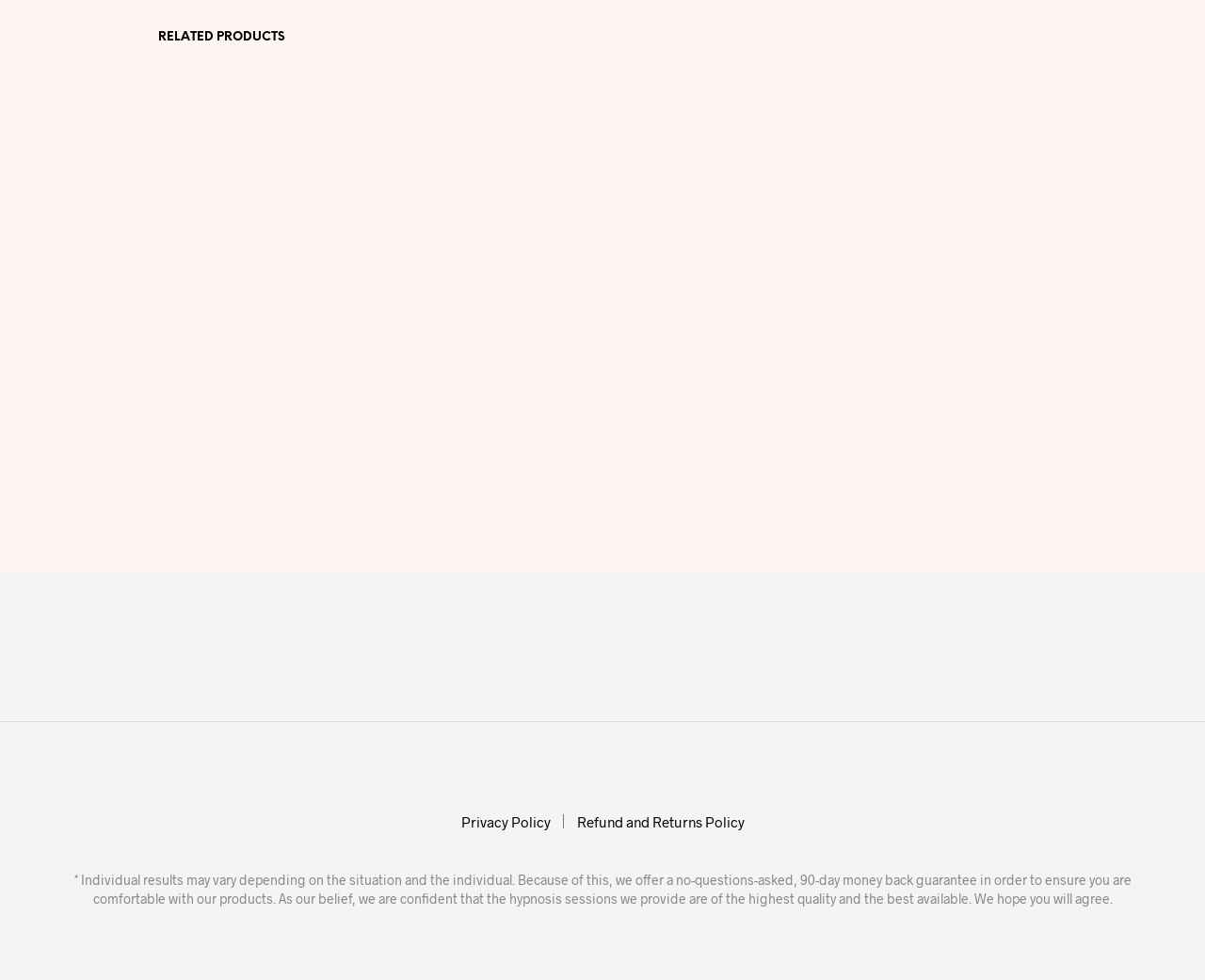Provide a one-word or brief phrase answer to the question:
How many hypnosis downloads are listed on this page?

6